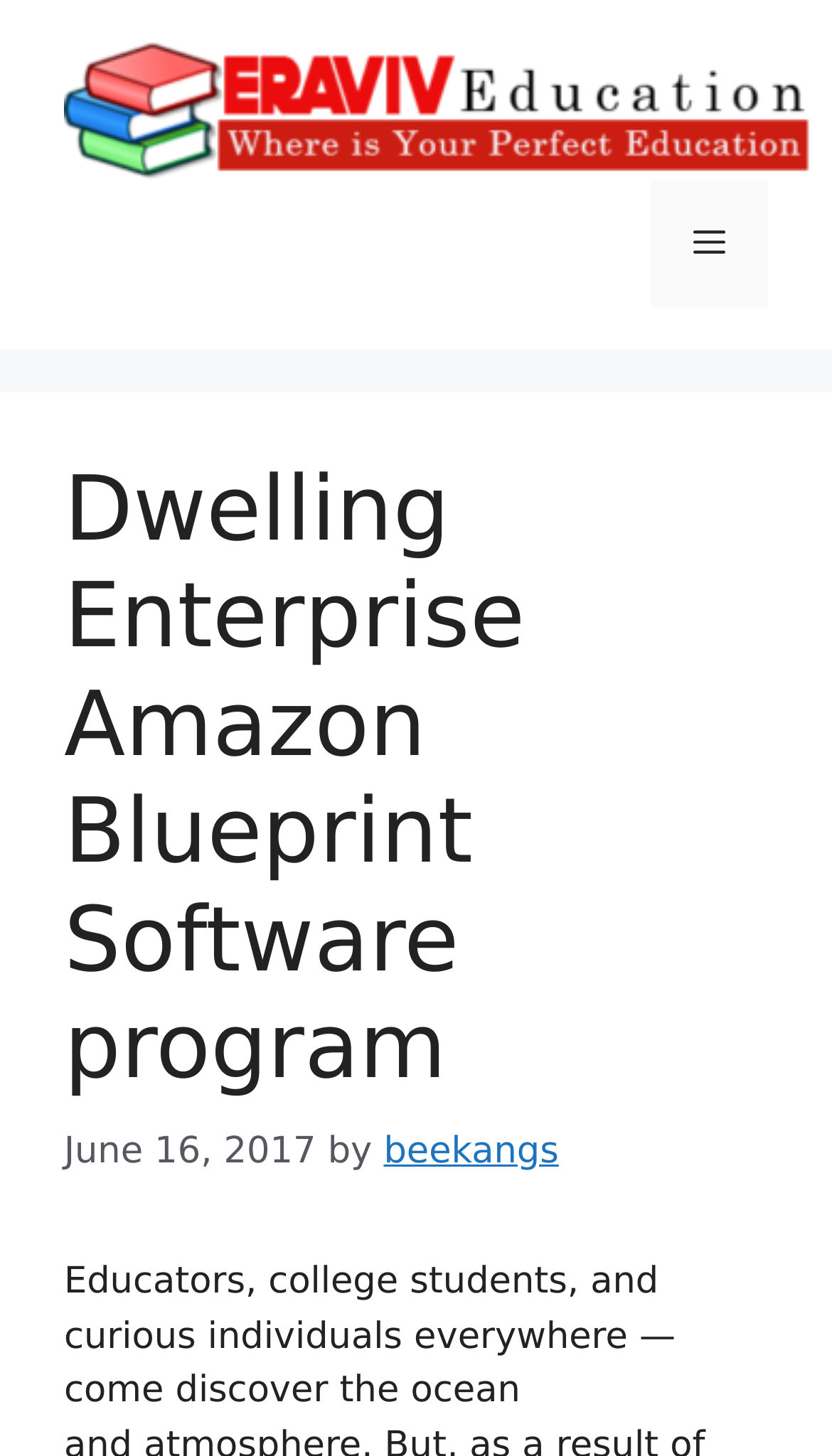Determine the bounding box coordinates for the HTML element described here: "Menu".

[0.782, 0.123, 0.923, 0.211]